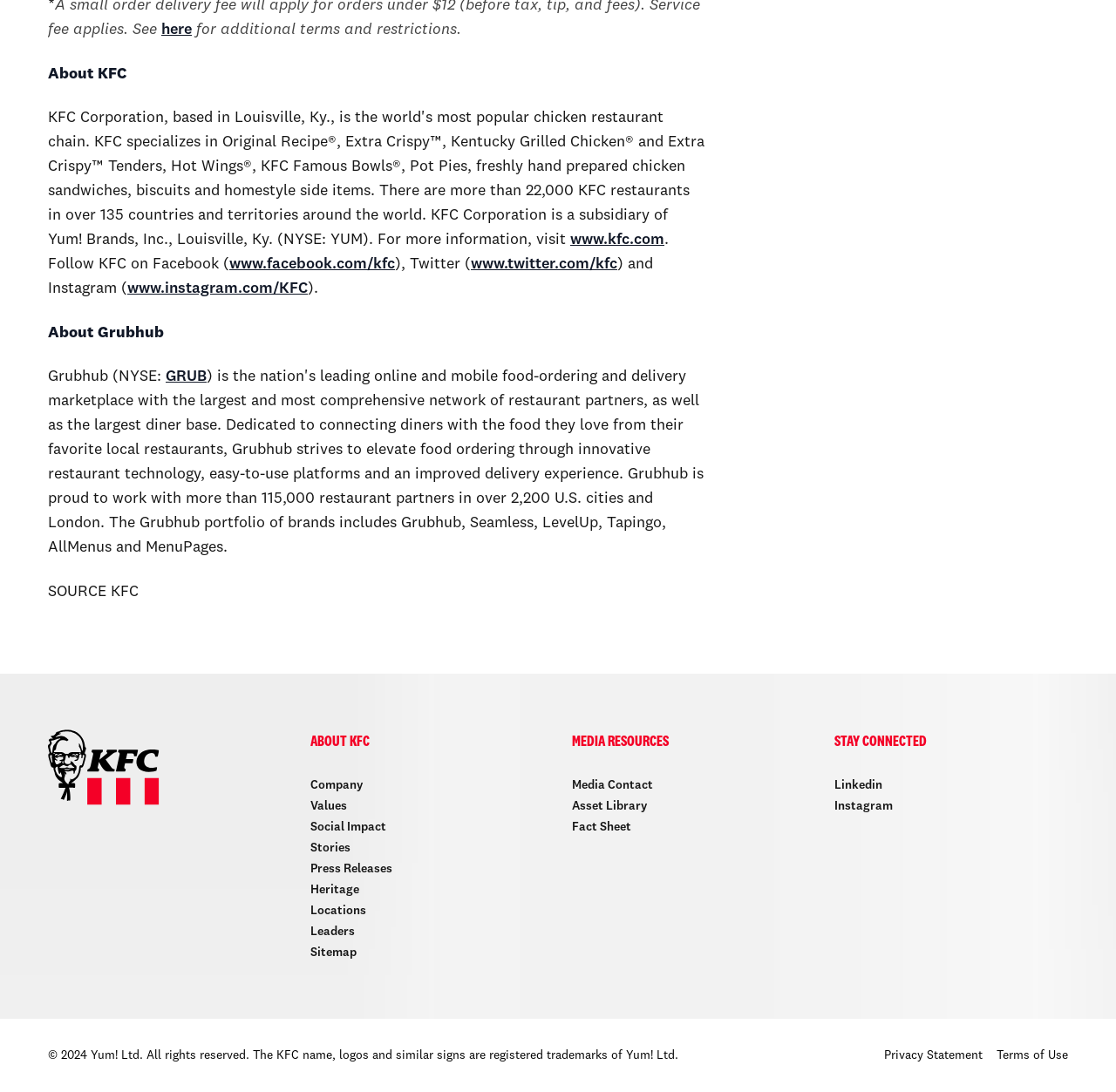Identify the bounding box coordinates of the element that should be clicked to fulfill this task: "View the company information". The coordinates should be provided as four float numbers between 0 and 1, i.e., [left, top, right, bottom].

[0.278, 0.707, 0.325, 0.731]